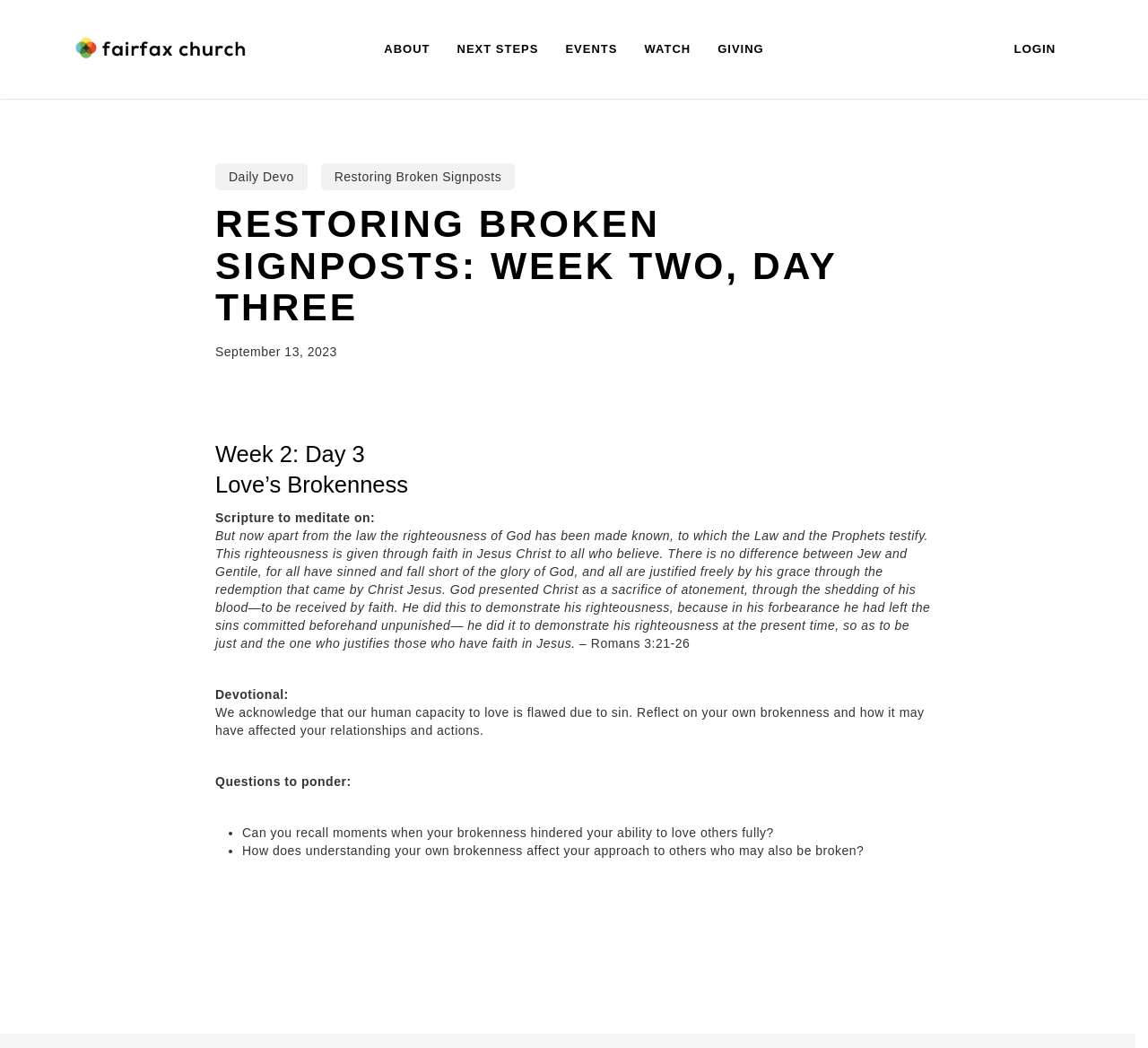Kindly determine the bounding box coordinates for the area that needs to be clicked to execute this instruction: "Click on the 'ABOUT' link".

[0.323, 0.042, 0.386, 0.052]